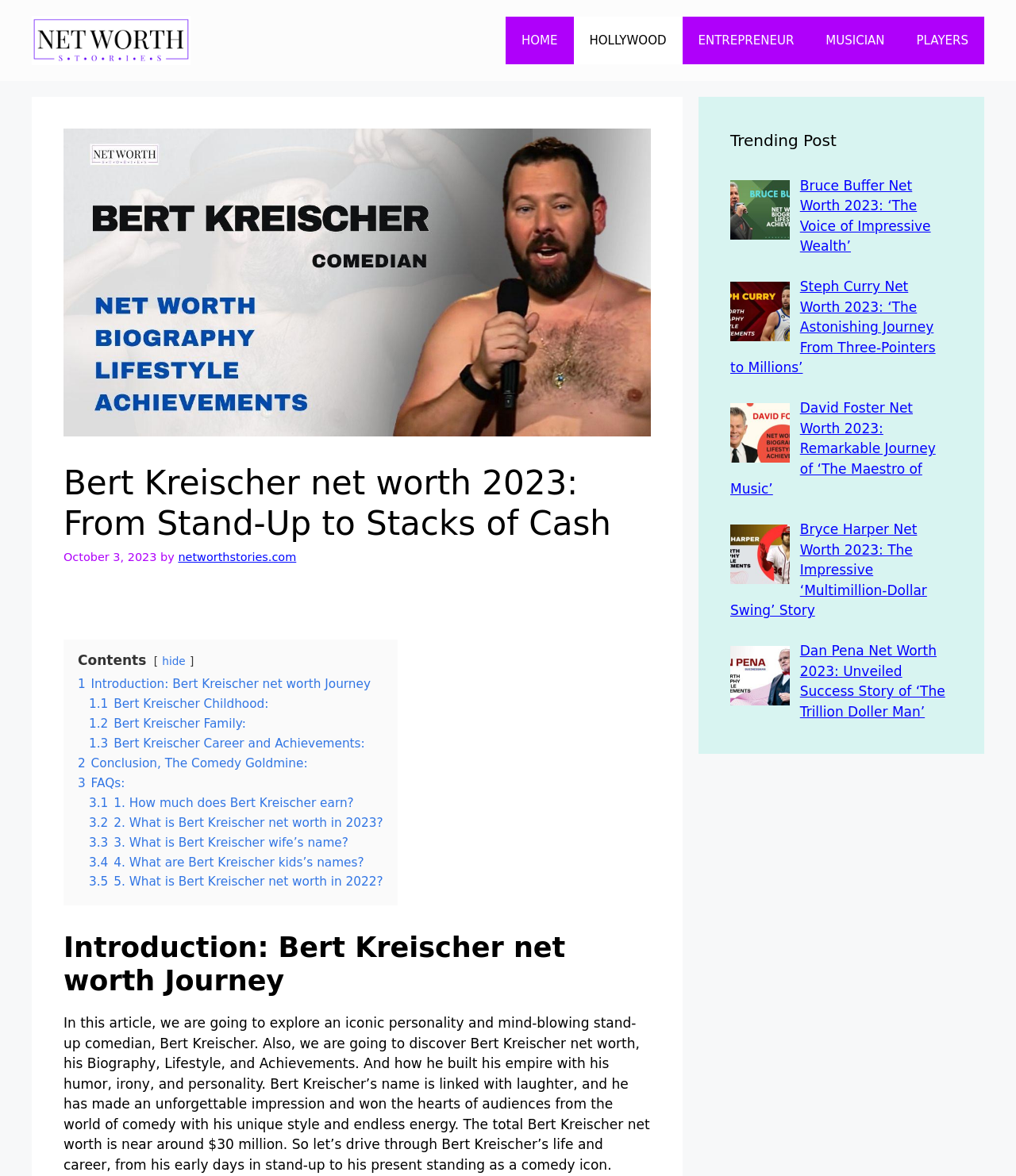Please provide a one-word or phrase answer to the question: 
How many trending posts are displayed?

4